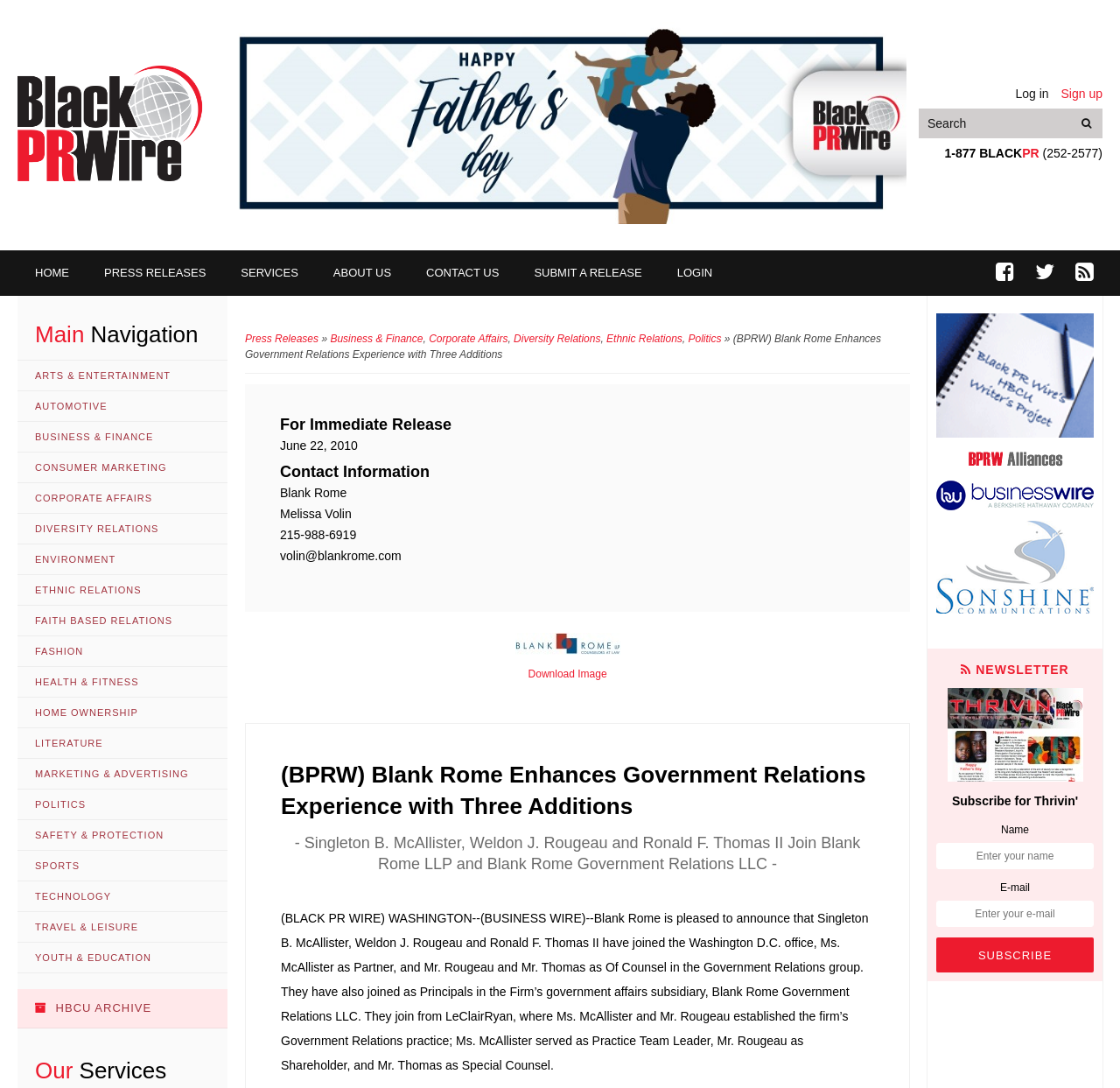Using the provided description: "Subscribe", find the bounding box coordinates of the corresponding UI element. The output should be four float numbers between 0 and 1, in the format [left, top, right, bottom].

[0.836, 0.861, 0.977, 0.894]